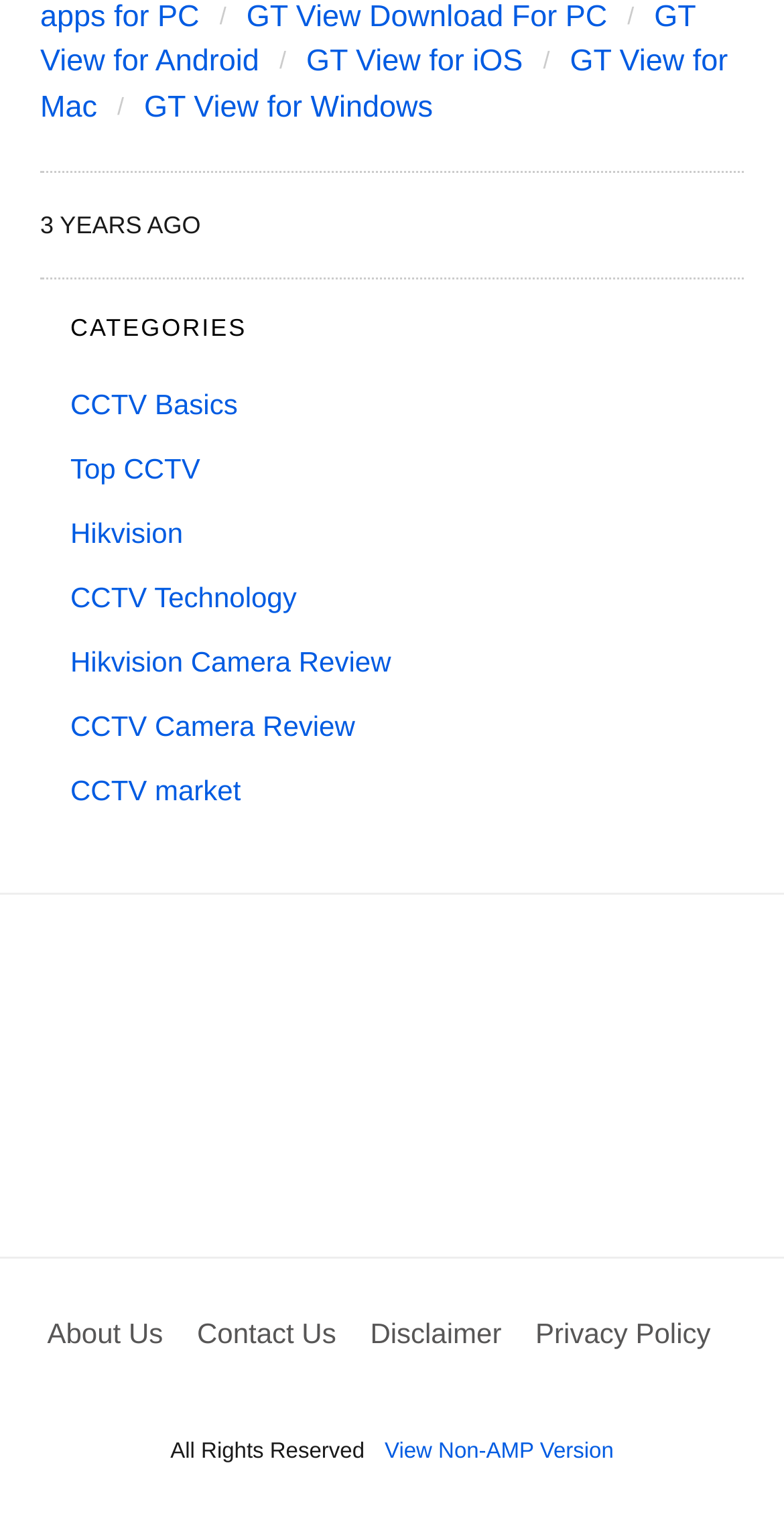How many links are in the footer?
Please use the visual content to give a single word or phrase answer.

5